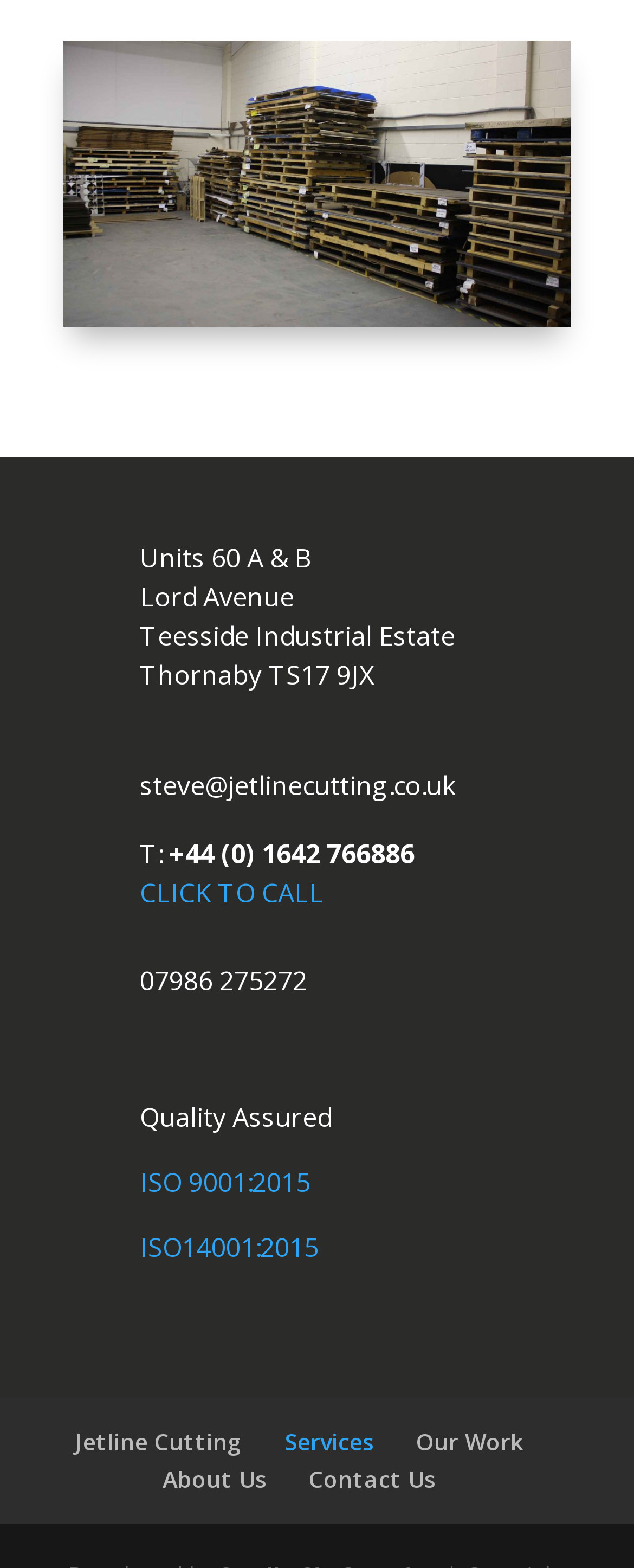Determine the coordinates of the bounding box for the clickable area needed to execute this instruction: "Click to call".

[0.221, 0.558, 0.51, 0.58]